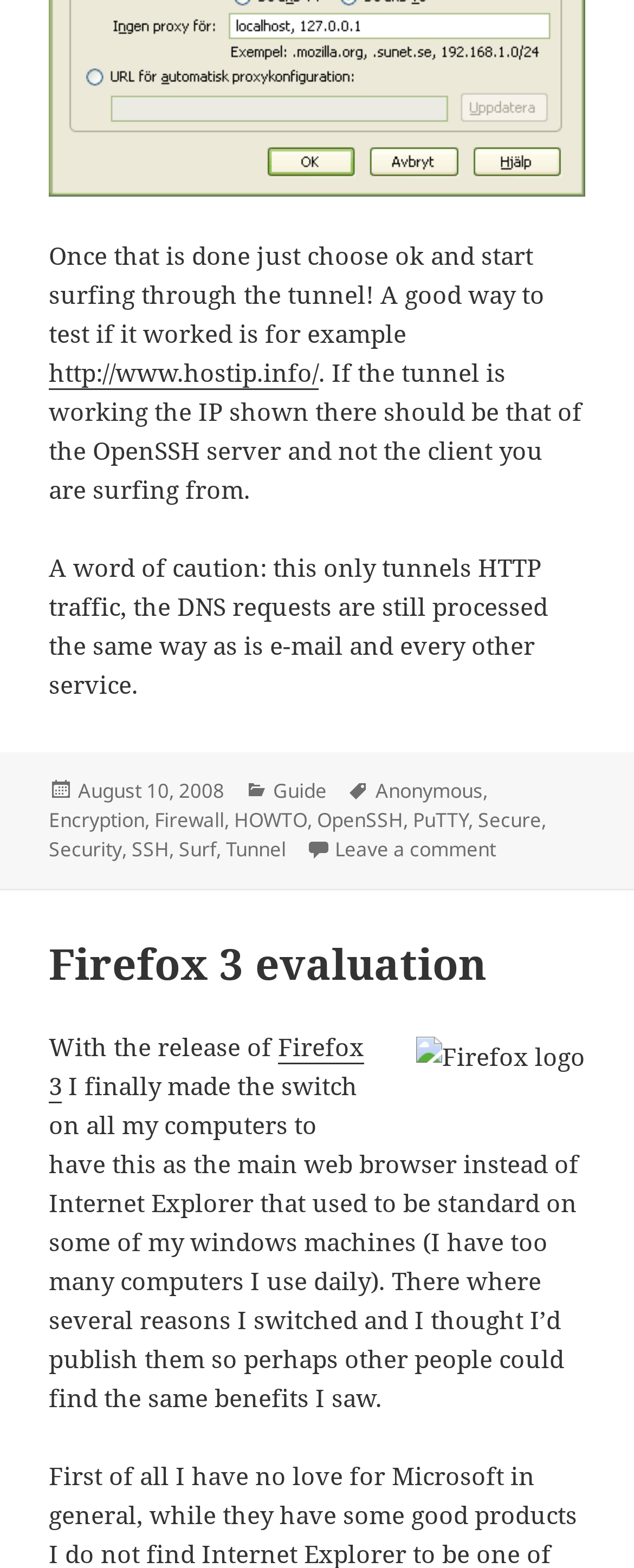Please identify the bounding box coordinates of the element's region that needs to be clicked to fulfill the following instruction: "Click on the link to test if the tunnel is working". The bounding box coordinates should consist of four float numbers between 0 and 1, i.e., [left, top, right, bottom].

[0.077, 0.227, 0.503, 0.249]